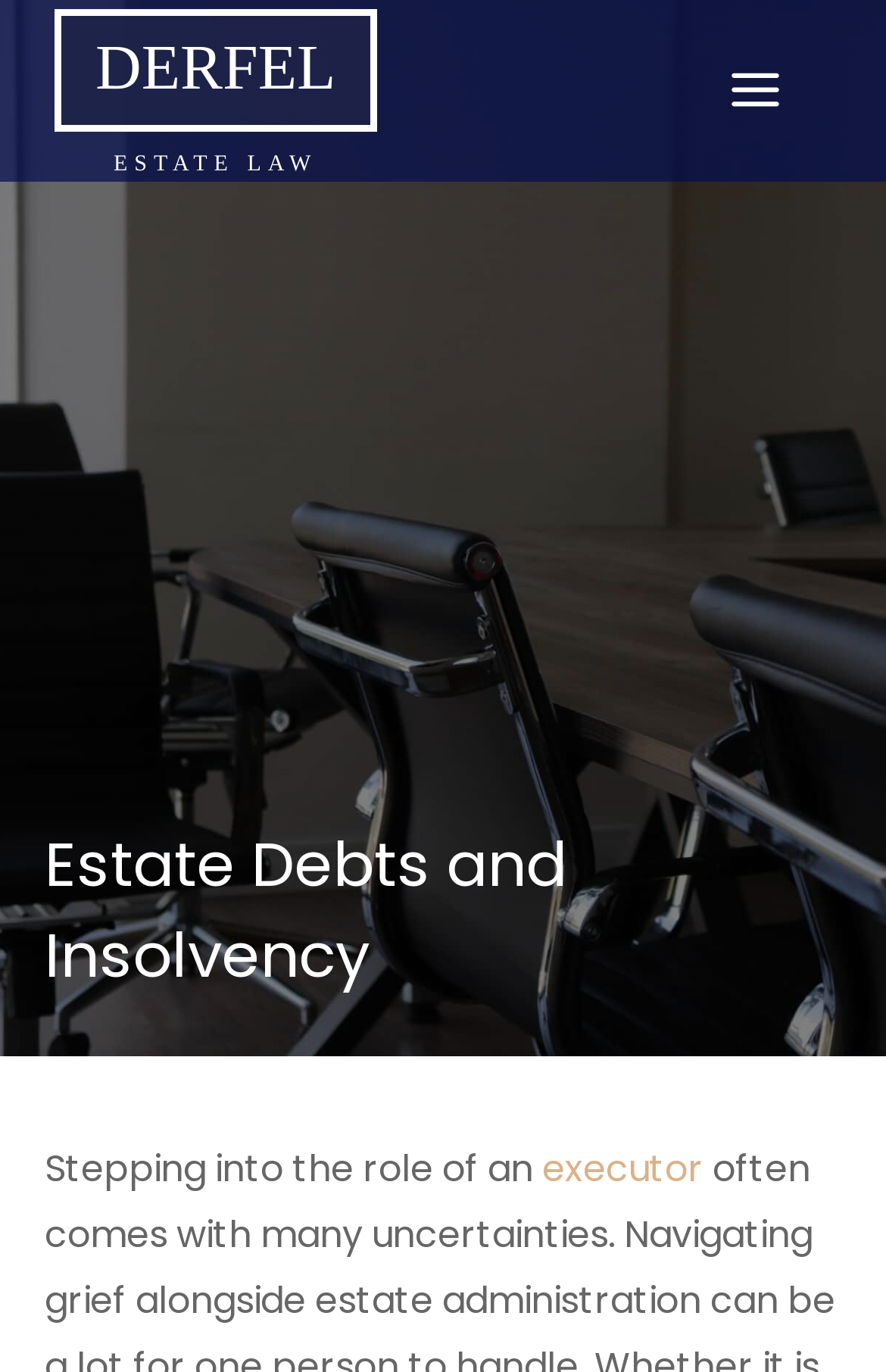What is the role being referred to?
From the image, provide a succinct answer in one word or a short phrase.

executor